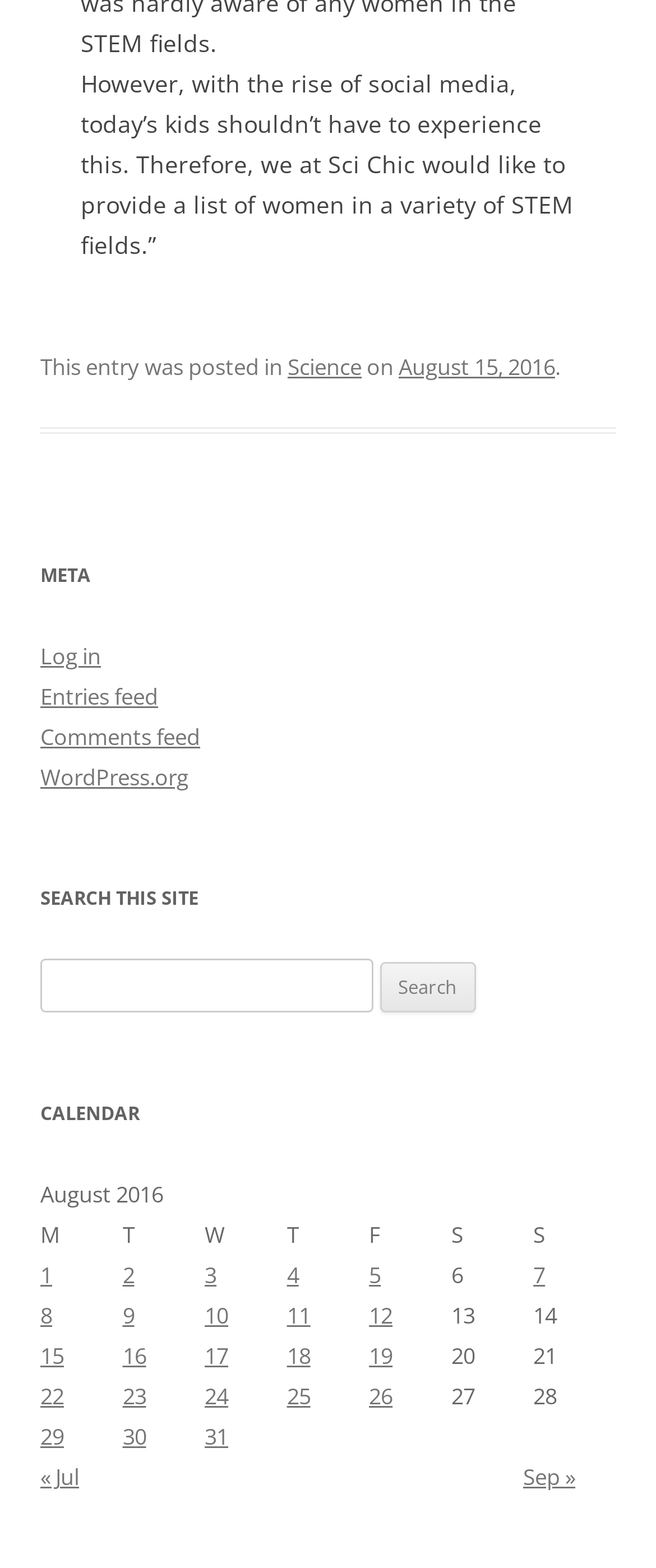Look at the image and write a detailed answer to the question: 
What is the purpose of Sci Chic?

Based on the text 'However, with the rise of social media, today’s kids shouldn’t have to experience this. Therefore, we at Sci Chic would like to provide a list of women in a variety of STEM fields.' on the webpage, it can be inferred that the purpose of Sci Chic is to provide a list of women in STEM fields.